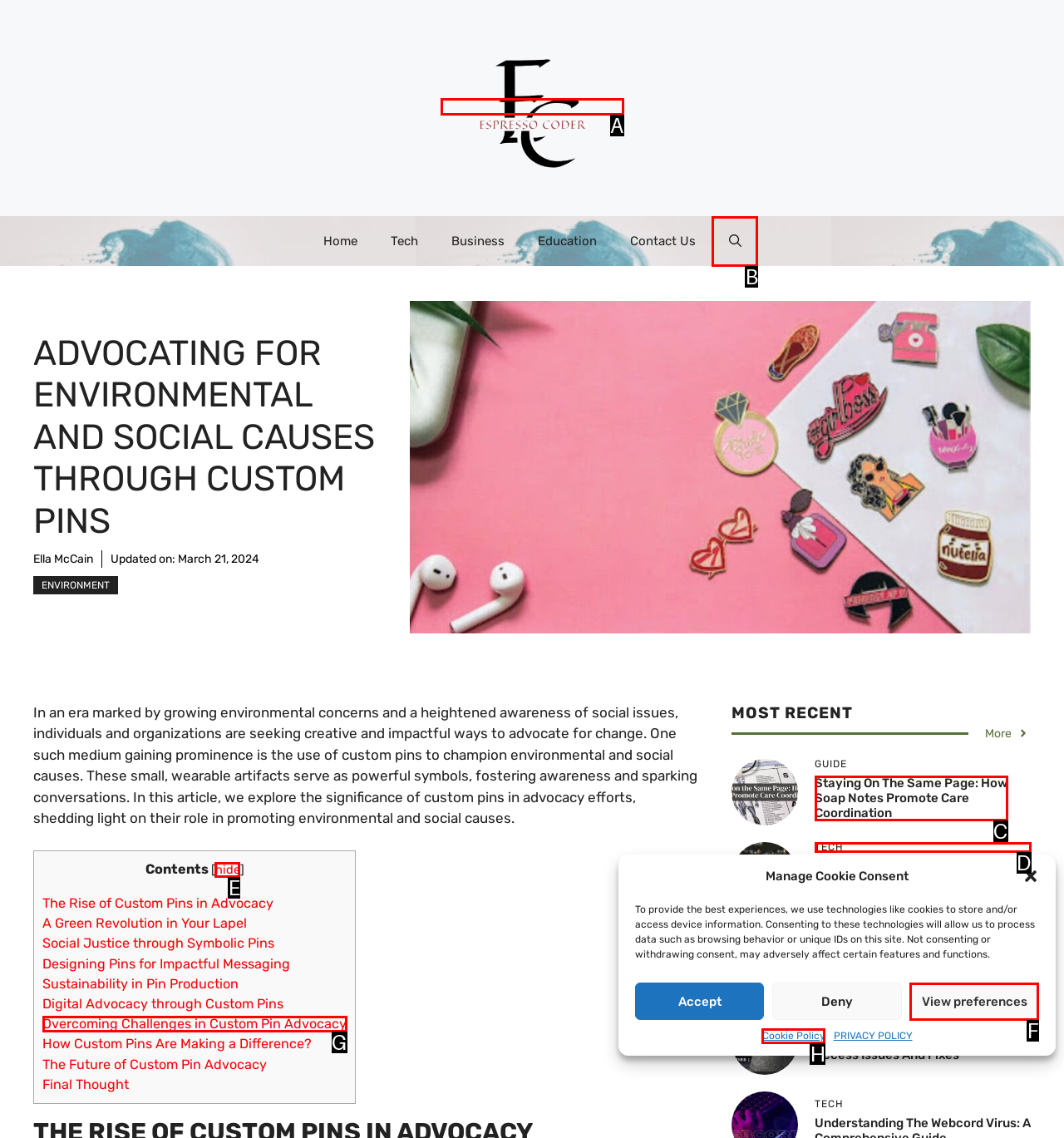Identify the HTML element to select in order to accomplish the following task: Explore the 'TECH' section
Reply with the letter of the chosen option from the given choices directly.

D